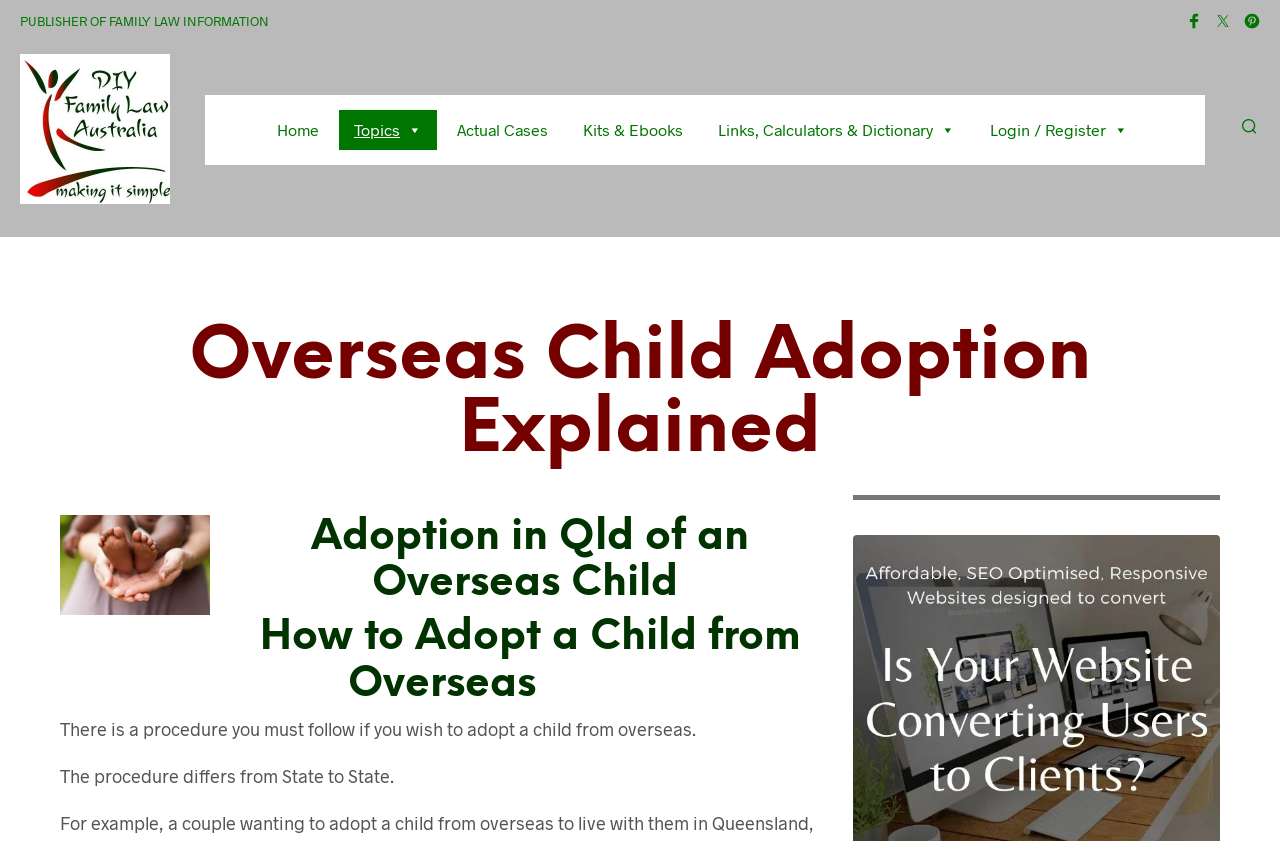What is the publisher of the family law information?
From the screenshot, supply a one-word or short-phrase answer.

DIY Family Law Australia